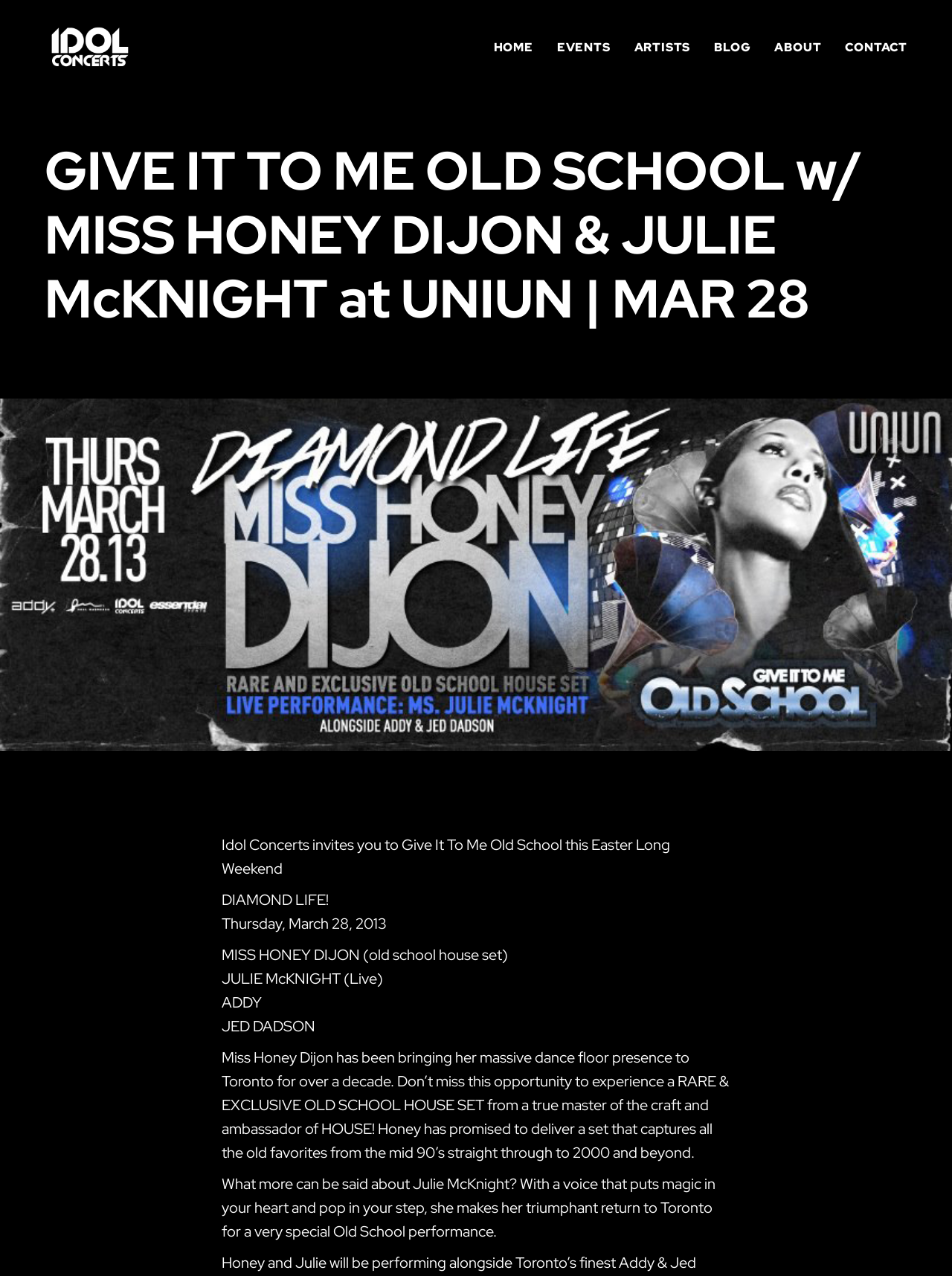Generate the text content of the main headline of the webpage.

GIVE IT TO ME OLD SCHOOL w/ MISS HONEY DIJON & JULIE McKNIGHT at UNIUN | MAR 28